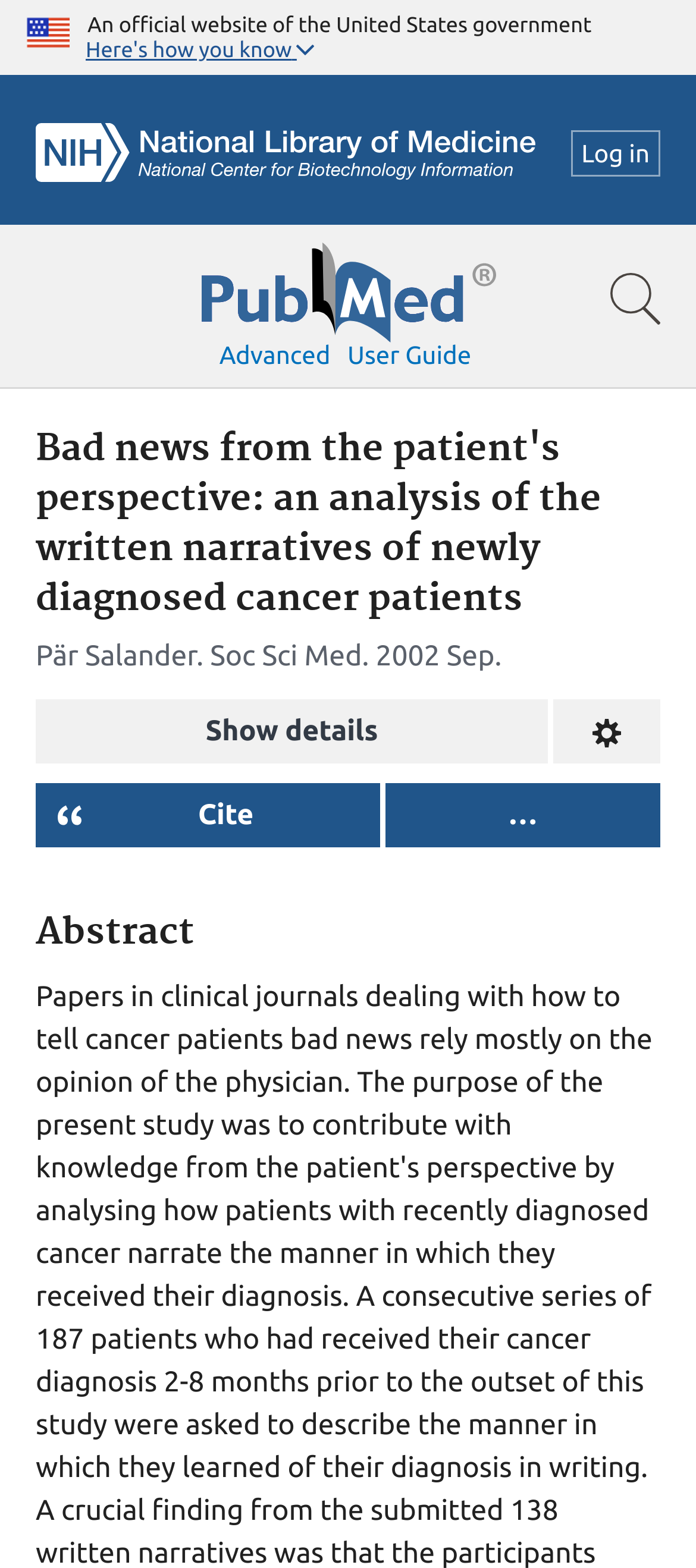Please locate the bounding box coordinates of the element's region that needs to be clicked to follow the instruction: "Show article details". The bounding box coordinates should be provided as four float numbers between 0 and 1, i.e., [left, top, right, bottom].

[0.051, 0.446, 0.787, 0.487]